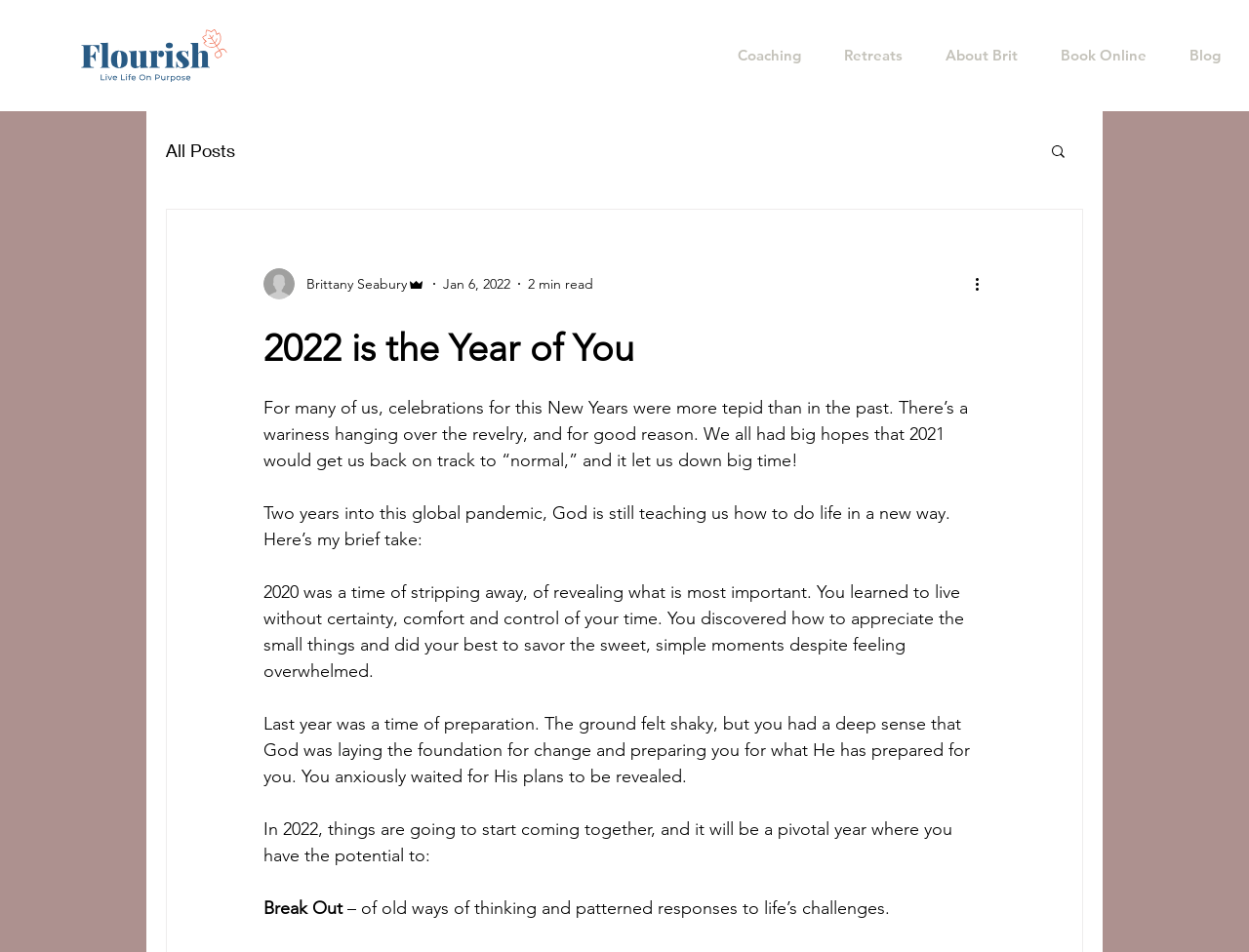From the details in the image, provide a thorough response to the question: What is the topic of the blog post?

I inferred the topic of the blog post by reading the static text elements on the page, which mention 'New Years', '2021', and '2022'. The text also discusses reflections on the past year and hopes for the future, which suggests that the topic is related to New Year's reflections.